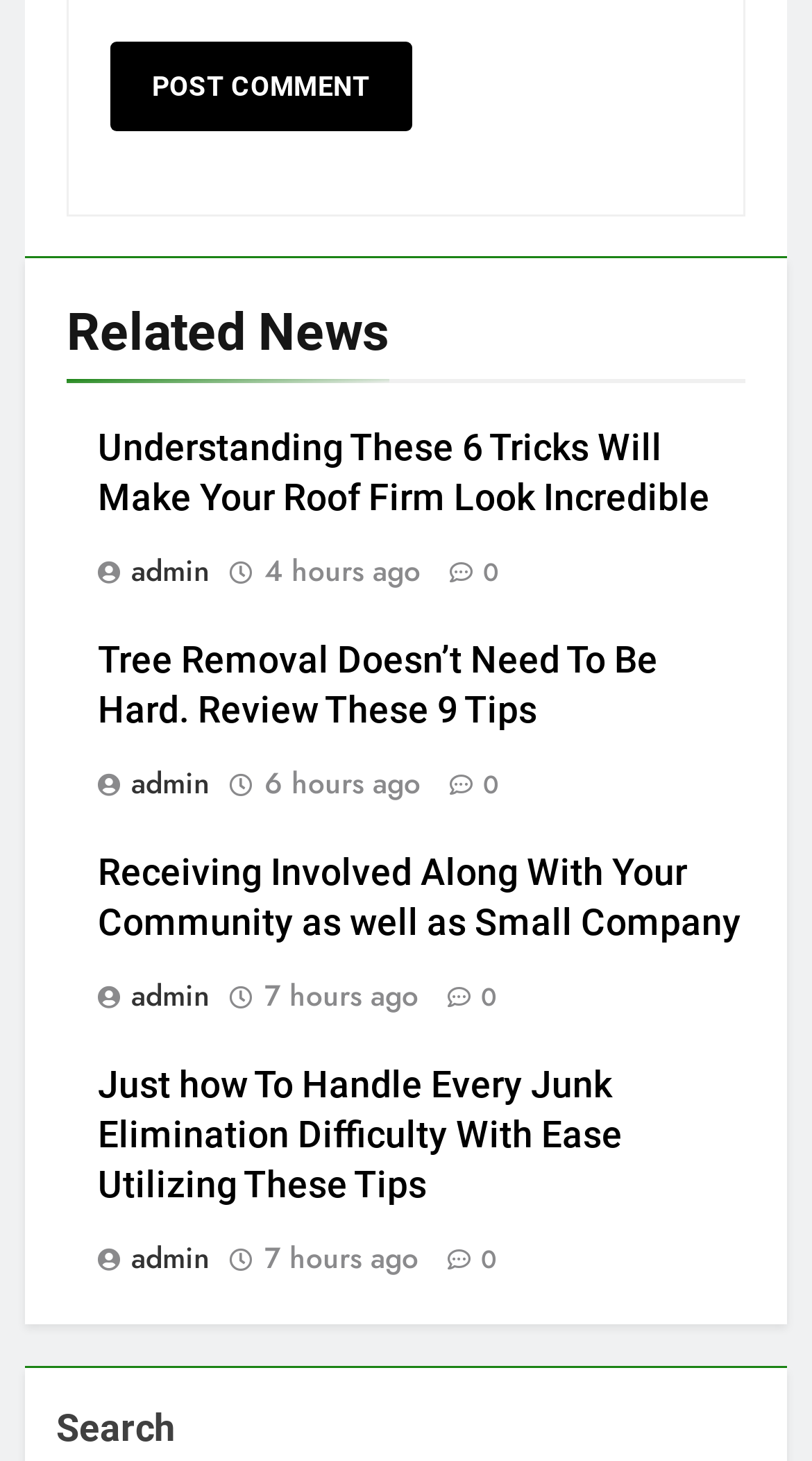What is the text on the button at the top?
Please answer the question with a detailed and comprehensive explanation.

The button at the top has a static text 'POST COMMENT' inside it, which indicates that the button is used to post a comment.